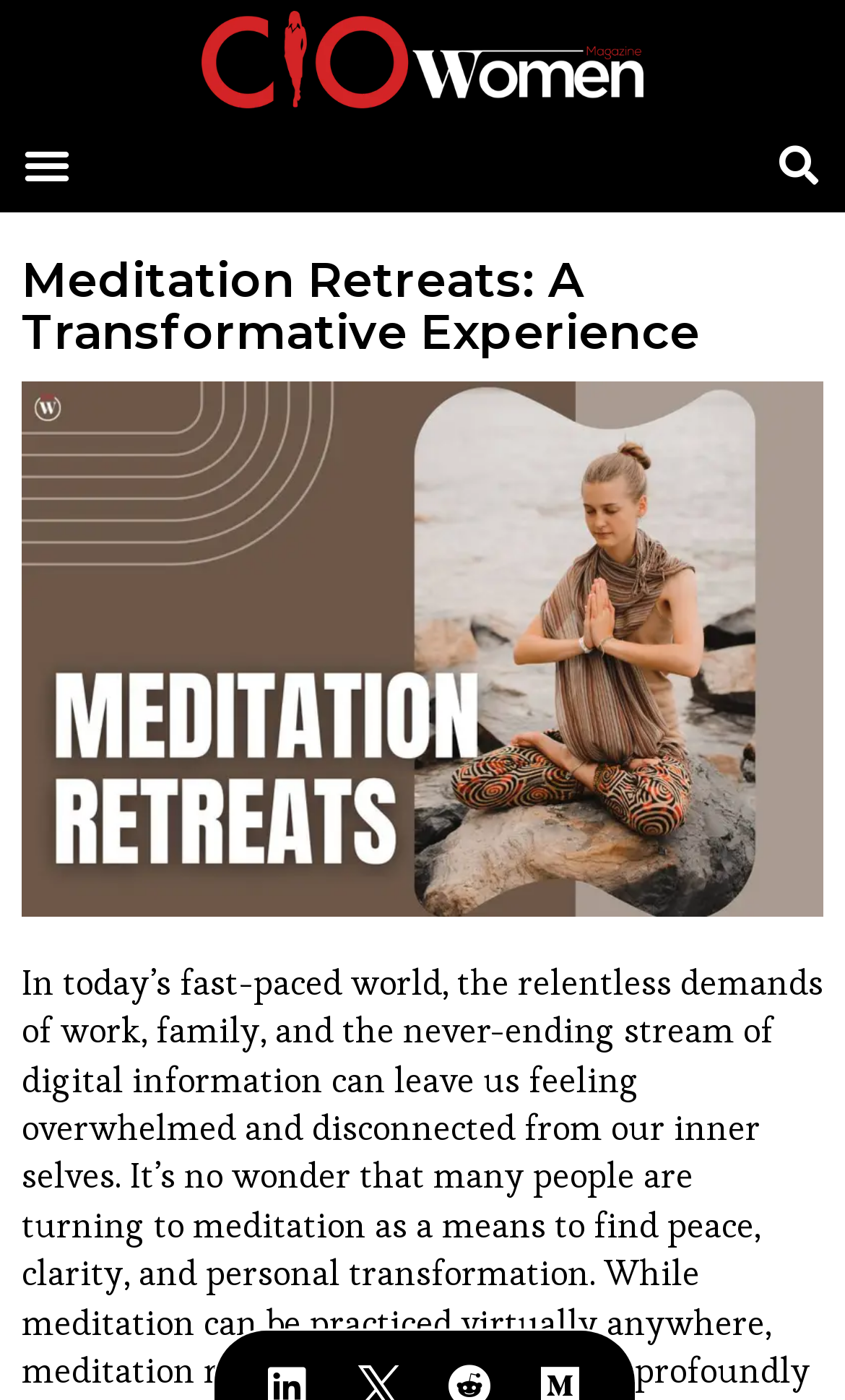Use the information in the screenshot to answer the question comprehensively: Is the menu toggle button expanded?

I looked at the button element with the text 'Menu Toggle' and found that its 'expanded' property is set to False, indicating that the menu toggle button is not expanded.